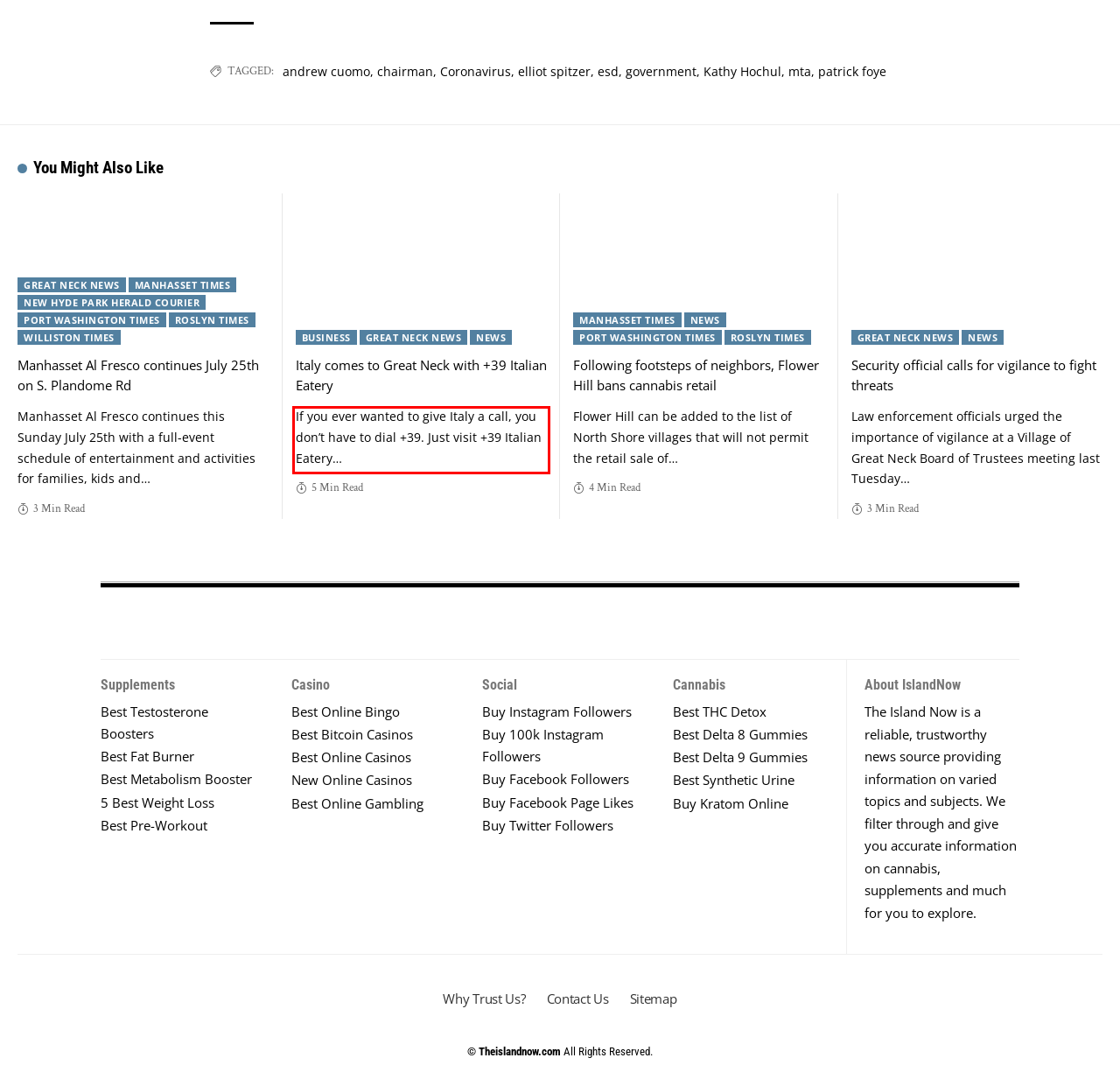Given a webpage screenshot, identify the text inside the red bounding box using OCR and extract it.

If you ever wanted to give Italy a call, you don’t have to dial +39. Just visit +39 Italian Eatery…